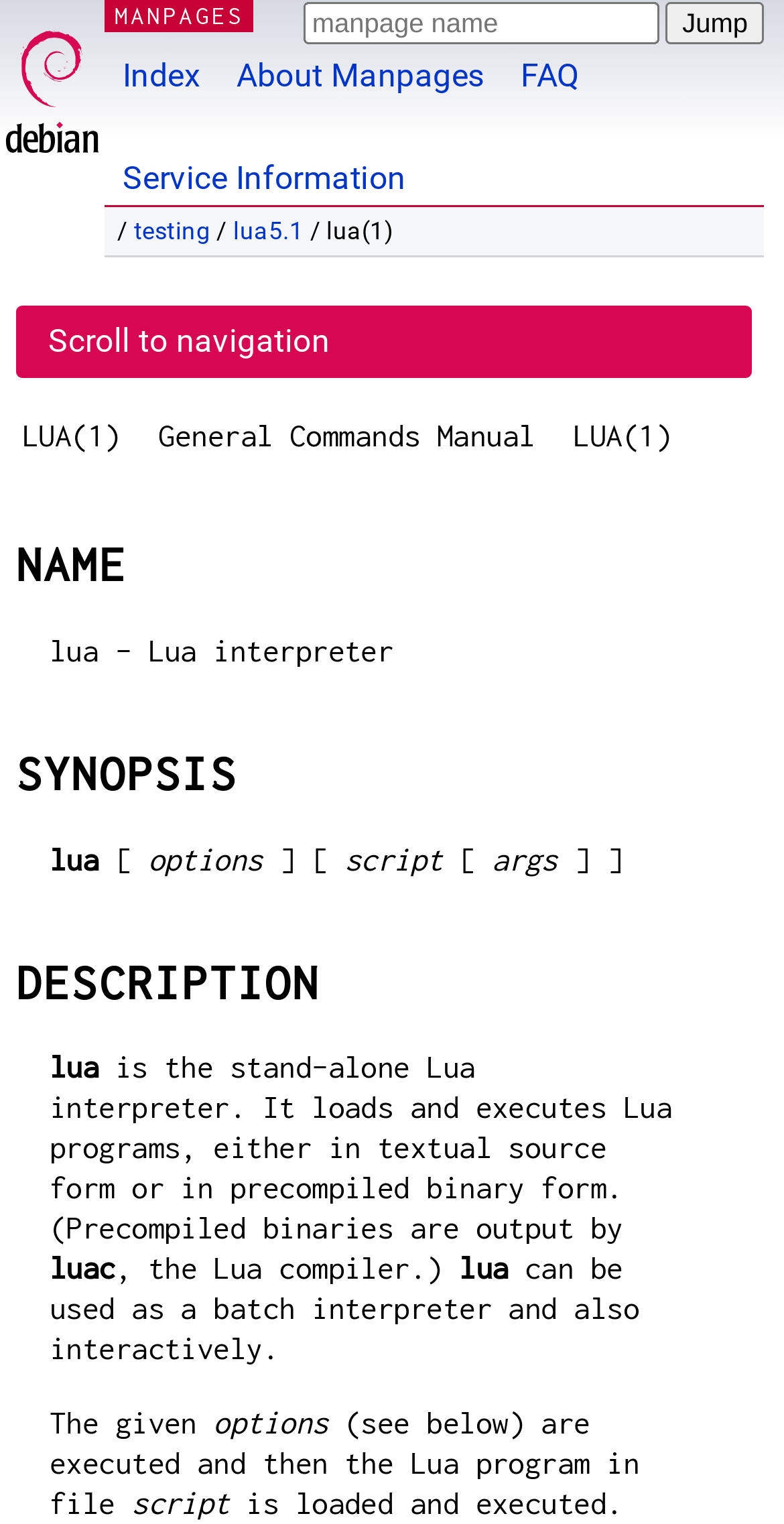Provide a thorough summary of the webpage.

This webpage is about the Lua 5.1 manual page. At the top, there is a Debian logo image and a link to "Debian" on the left, followed by a link to "MANPAGES" on the right. Below these links, there is a text box to enter a manpage name, a "Jump" button, and several links to "Index", "About Manpages", "FAQ", and "Service Information".

On the same line as the text box and button, there are links to "testing" and "lua5.1", followed by a static text "/ lua(1)". Below this line, there is a link to "Scroll to navigation".

The main content of the page is organized in a table layout. The first row of the table has three cells, containing the text "LUA(1)", "General Commands Manual", and "LUA(1)" respectively.

Below the table, there are several headings, including "NAME", "SYNOPSIS", and "DESCRIPTION". Under the "NAME" heading, there is a static text "lua - Lua interpreter". Under the "SYNOPSIS" heading, there is a syntax description of the lua command, with options and arguments. Under the "DESCRIPTION" heading, there is a detailed description of the lua interpreter, including its functionality and usage.

Throughout the page, there are no other images besides the Debian logo. The overall structure of the page is organized and easy to follow, with clear headings and concise text.